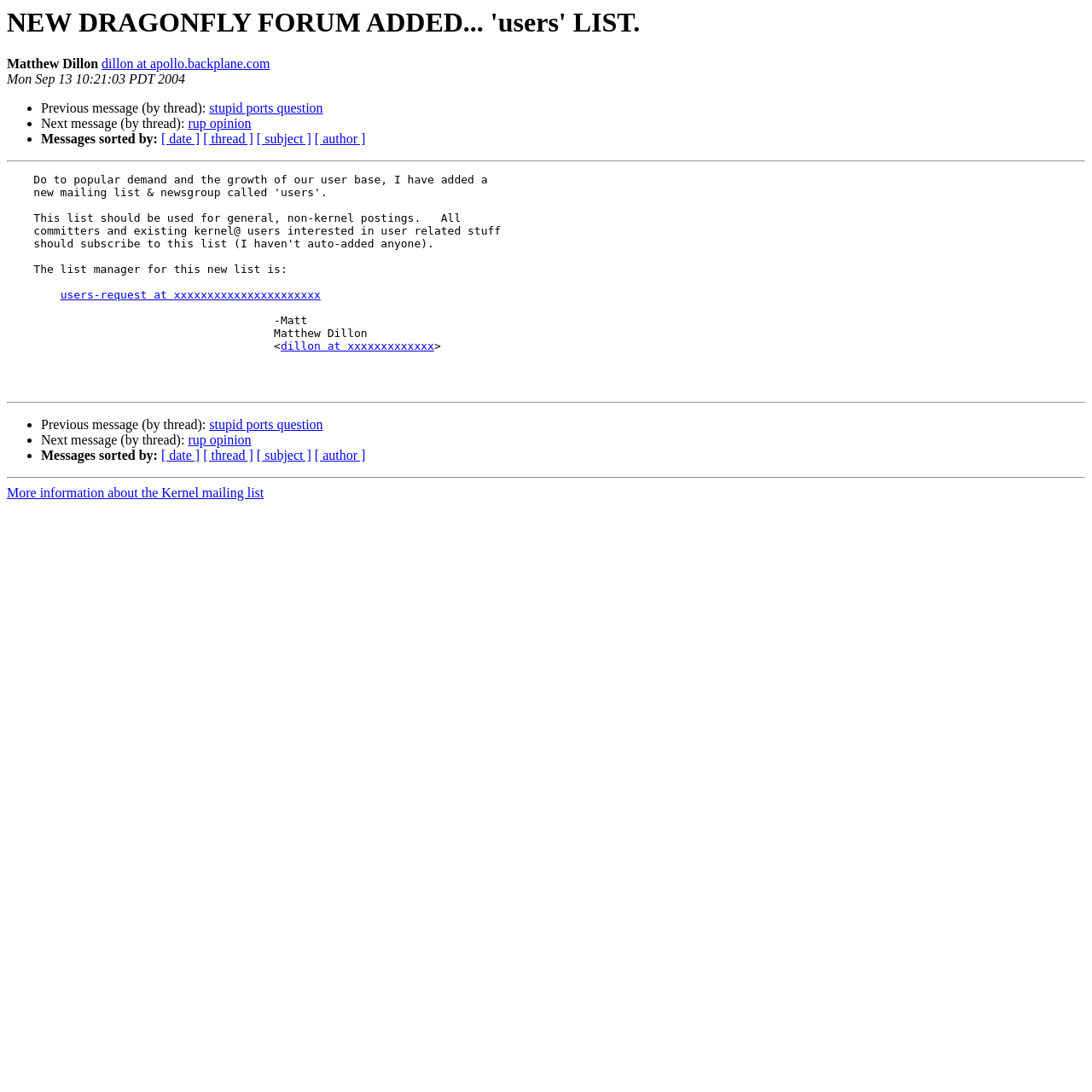Find the bounding box coordinates of the UI element according to this description: "[ date ]".

[0.148, 0.121, 0.183, 0.134]